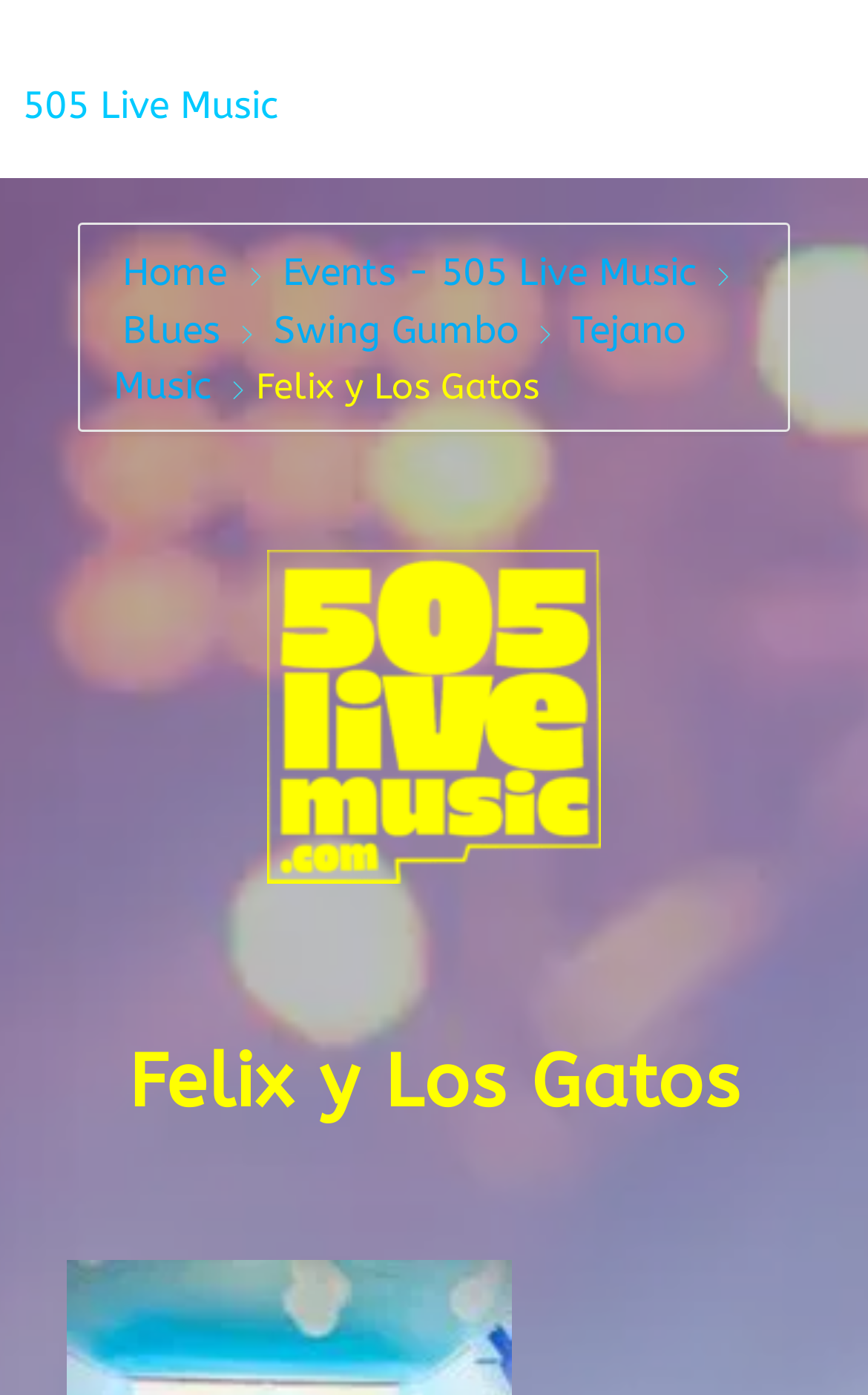Identify and provide the text content of the webpage's primary headline.

505 Live Music